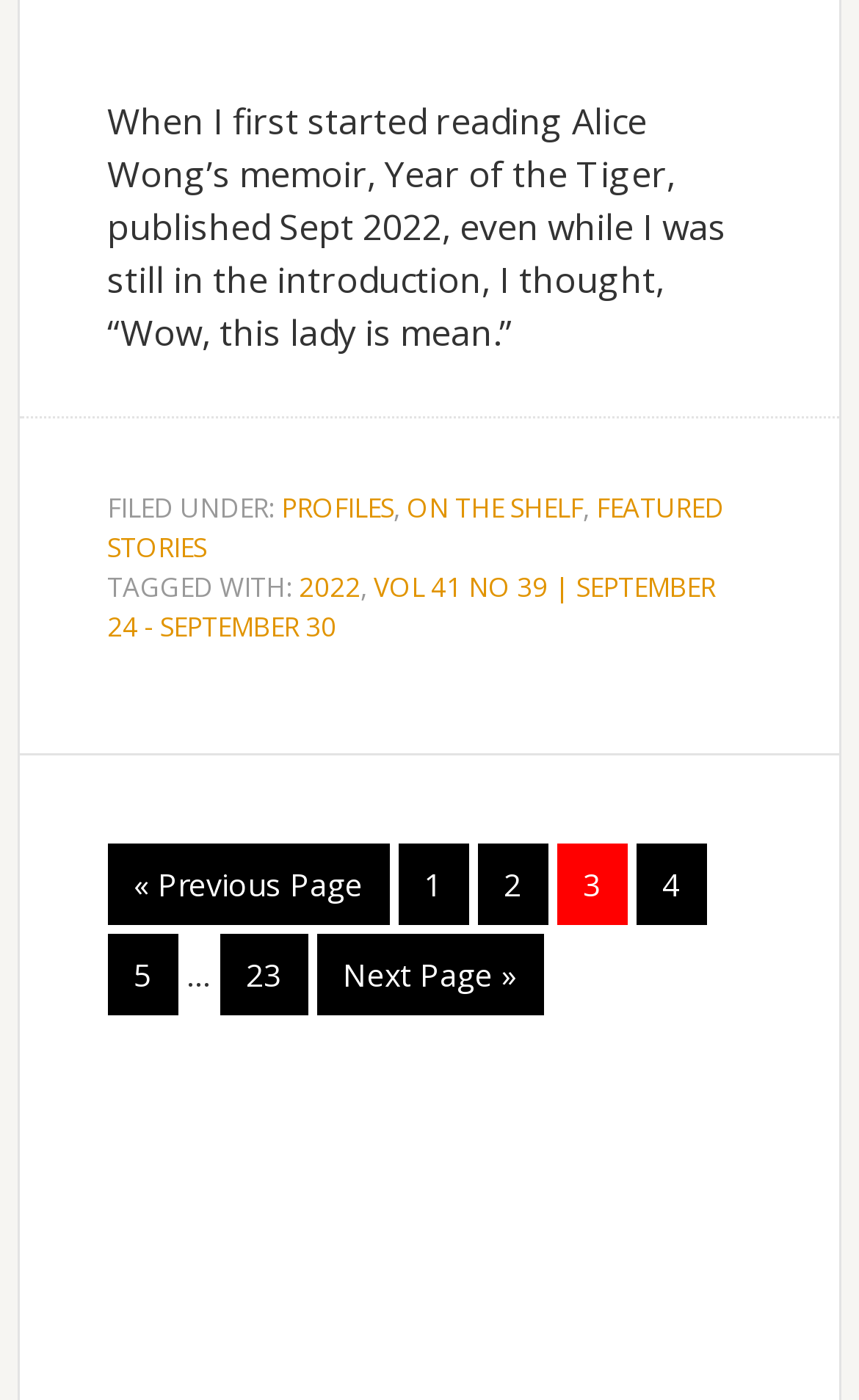Please identify the bounding box coordinates of the element that needs to be clicked to perform the following instruction: "Go to page 2".

[0.556, 0.603, 0.638, 0.661]